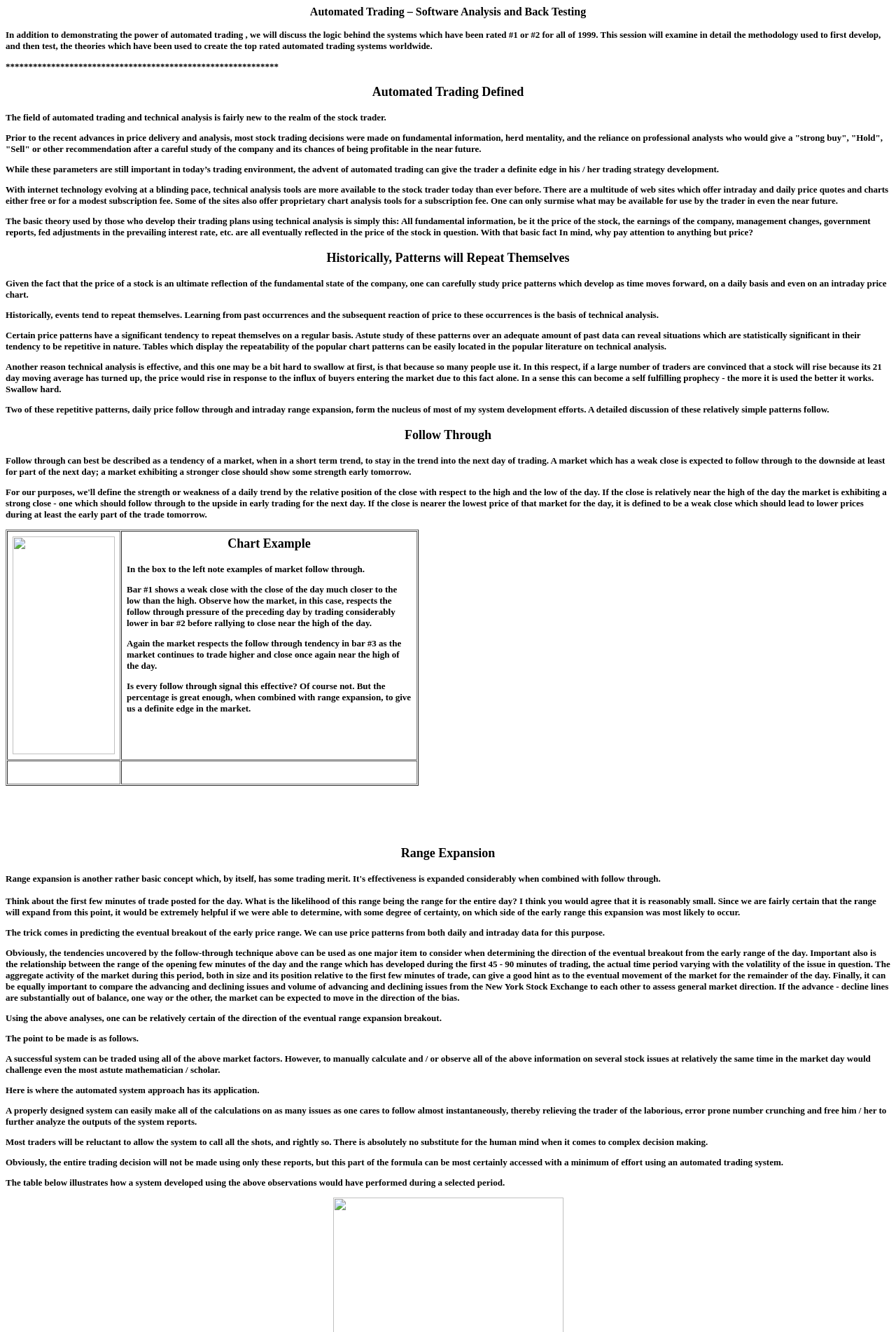Please analyze the image and give a detailed answer to the question:
What is automated trading?

Based on the webpage, automated trading is related to software analysis and back testing, which involves using technical analysis tools to develop trading plans and make decisions. The webpage discusses the power of automated trading and the logic behind top-rated systems.